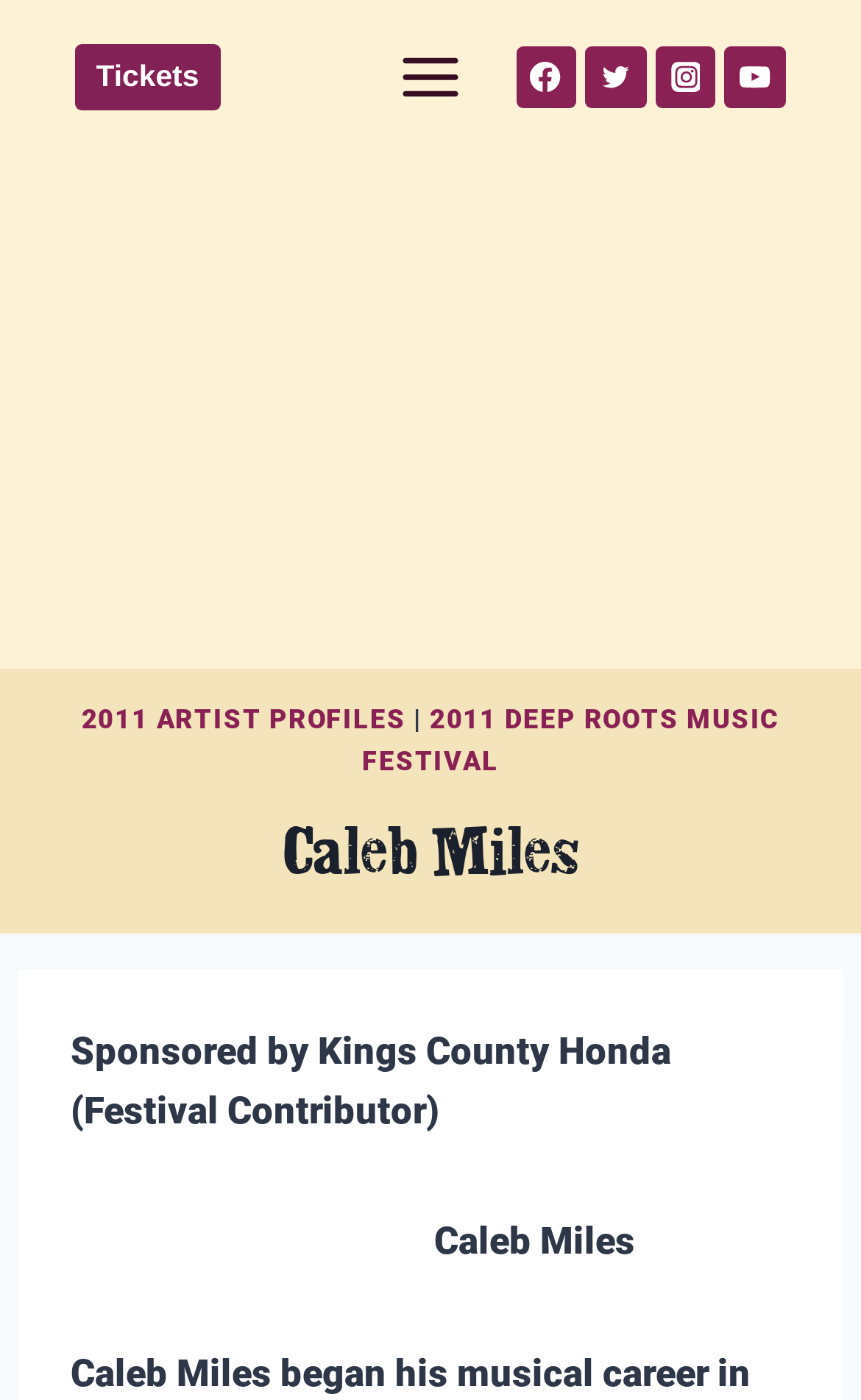Could you provide the bounding box coordinates for the portion of the screen to click to complete this instruction: "Buy tickets"?

[0.087, 0.032, 0.255, 0.079]